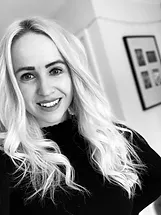Explain in detail what you see in the image.

The image features a smiling young woman with long, wavy blonde hair, captured in a bright and inviting indoor setting. She appears to be wearing a black top, which enhances the soft tones of her complexion. The backdrop includes what seems to be a partially visible framed photo gallery, contributing to a warm and personal atmosphere. 

This individual is identified as Natalie, a Teen Mentor and Mental Health Coach, who plays a significant role in supporting young people through various challenges. She holds a BA (Hons) in Psychology with Gender Studies from The University of Sussex and has received extensive training in mental health. Natalie is passionate about employing a range of strategies to encourage emotional well-being and self-esteem among teenagers, emphasizing her commitment to making a positive impact on their lives.